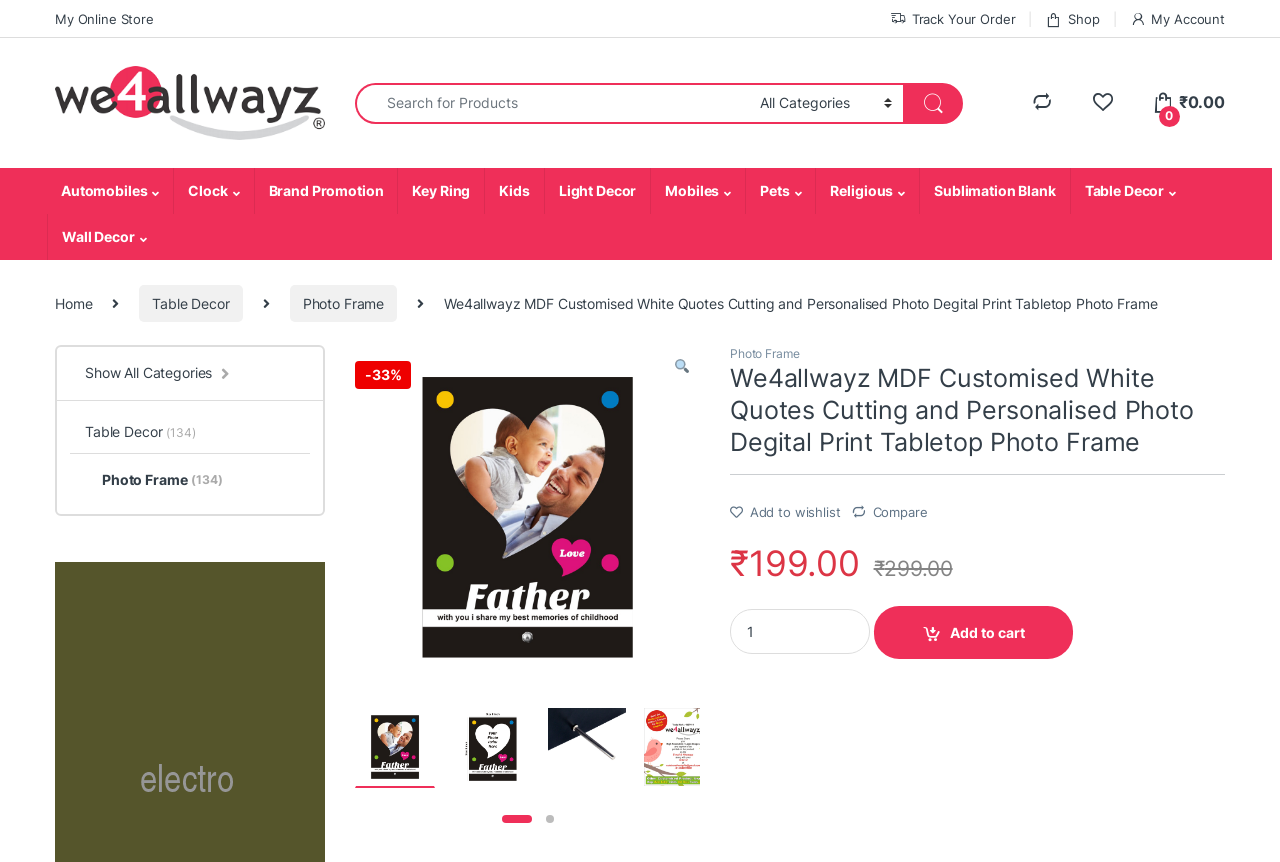Determine the bounding box of the UI element mentioned here: "name="s" placeholder="Search for Products"". The coordinates must be in the format [left, top, right, bottom] with values ranging from 0 to 1.

[0.277, 0.096, 0.585, 0.144]